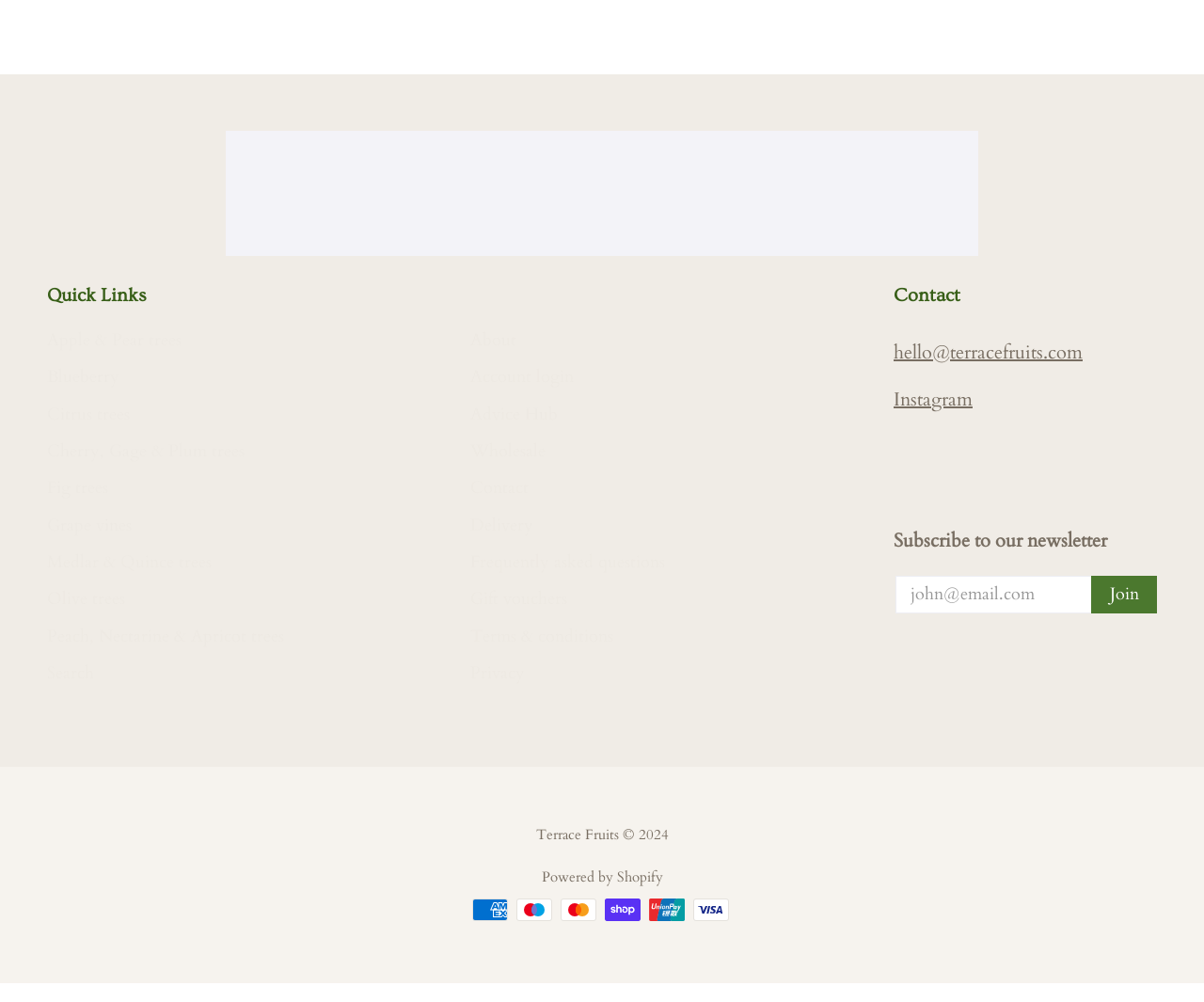What is the purpose of the textbox?
Please answer using one word or phrase, based on the screenshot.

Subscribe to newsletter